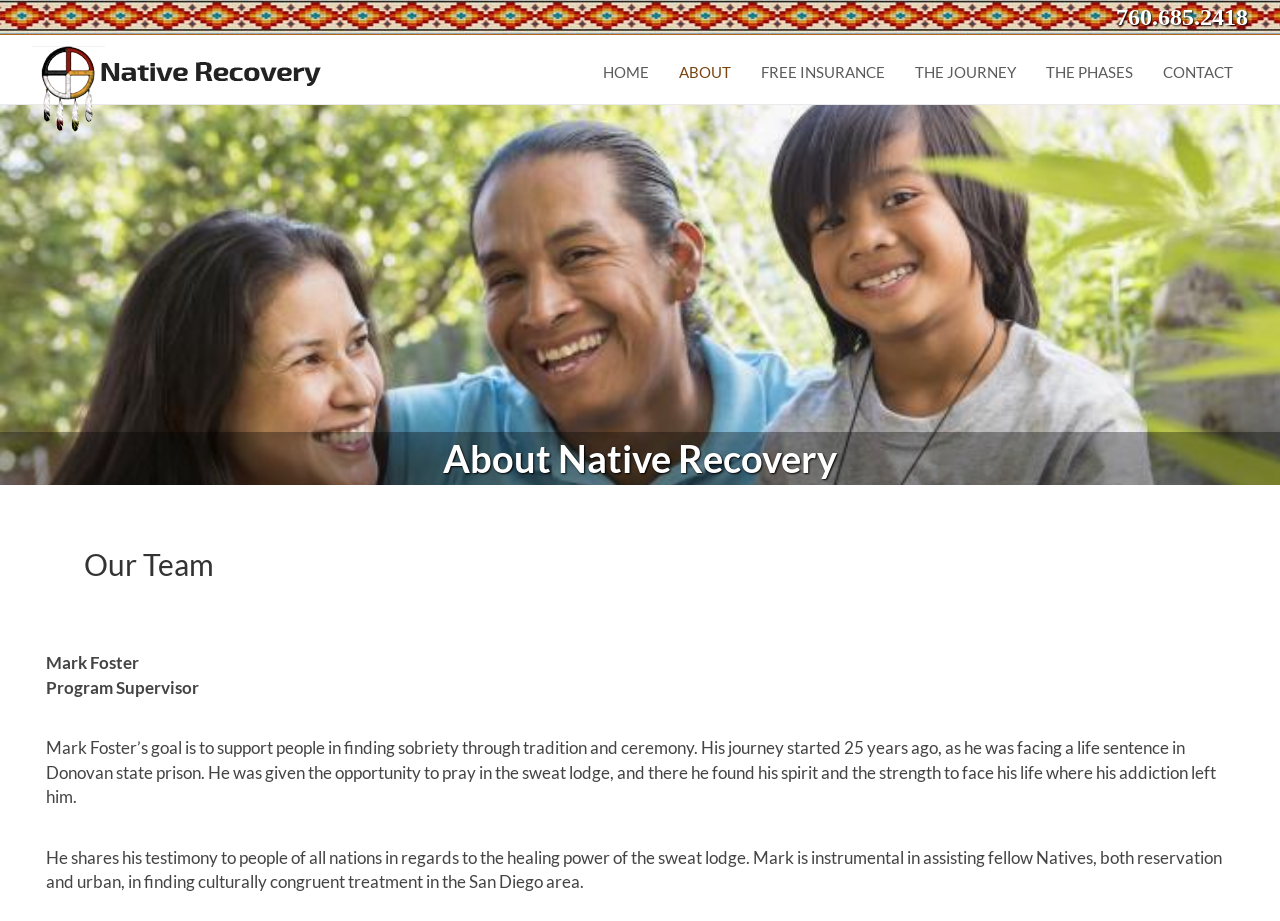Create a detailed description of the webpage's content and layout.

The webpage is about Native Recovery, with a prominent phone number "760.685.2418" displayed at the top right corner. Below this, there is a layout table that spans most of the page, containing several elements. 

On the top left, there is a link to "Native Recovery" accompanied by an image with the same name. To the right of this, there is a navigation menu labeled "Header Menu" with six links: "HOME", "ABOUT", "FREE INSURANCE", "THE JOURNEY", "THE PHASES", and "CONTACT". These links are evenly spaced and aligned horizontally.

Further down the page, there is a heading "About Native Recovery" that spans the full width of the page. Below this, there is another heading "Our Team" that is slightly indented to the right. 

Under the "Our Team" heading, there is a section dedicated to a team member, Mark Foster. His name is displayed prominently, followed by his title "Program Supervisor". A brief biography of Mark Foster is provided, describing his journey towards sobriety and his goal of supporting others through traditional and cultural means. The biography is divided into two paragraphs, with the second paragraph describing his work in assisting fellow Natives in finding culturally congruent treatment.